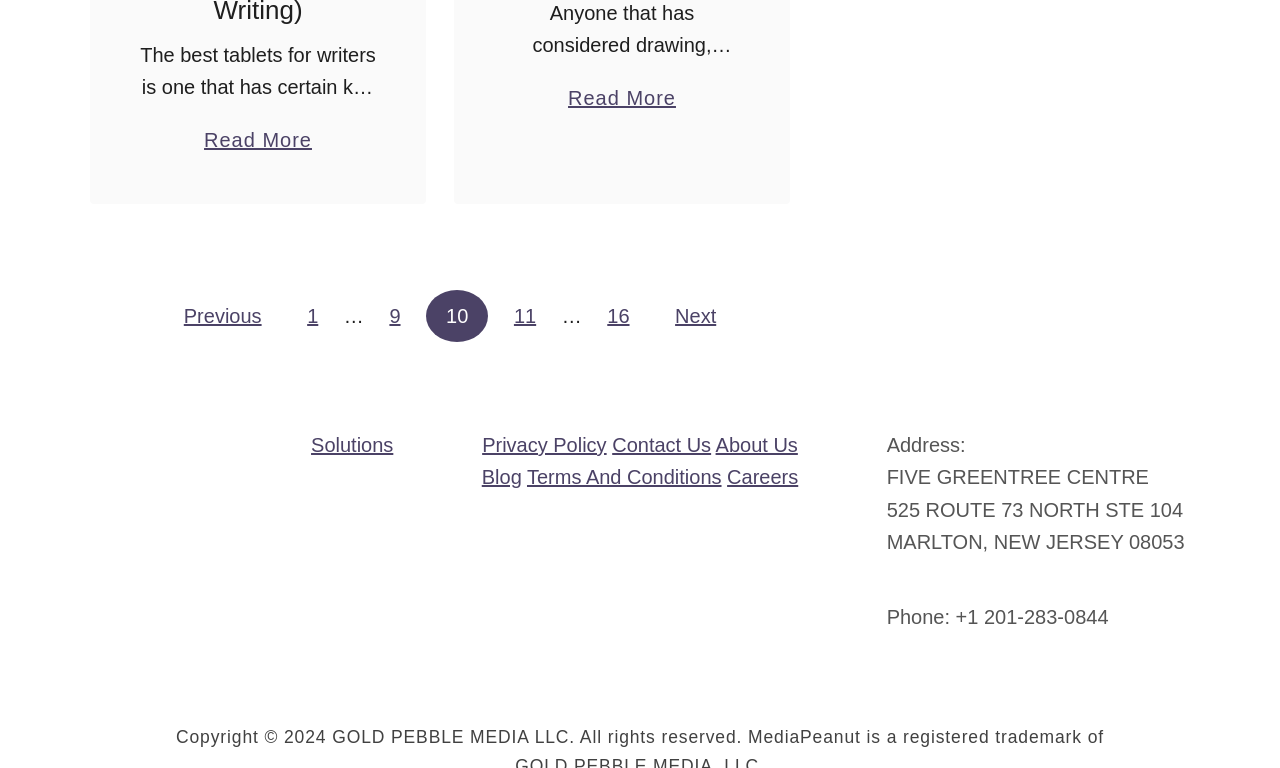What is the main topic of the first article?
Please provide a comprehensive answer based on the details in the screenshot.

The first article is about the best tablets for writers, which should have certain key characteristics such as portability and long battery life. This is evident from the static text 'The best tablets for writers is one that has certain key characteristics...'.